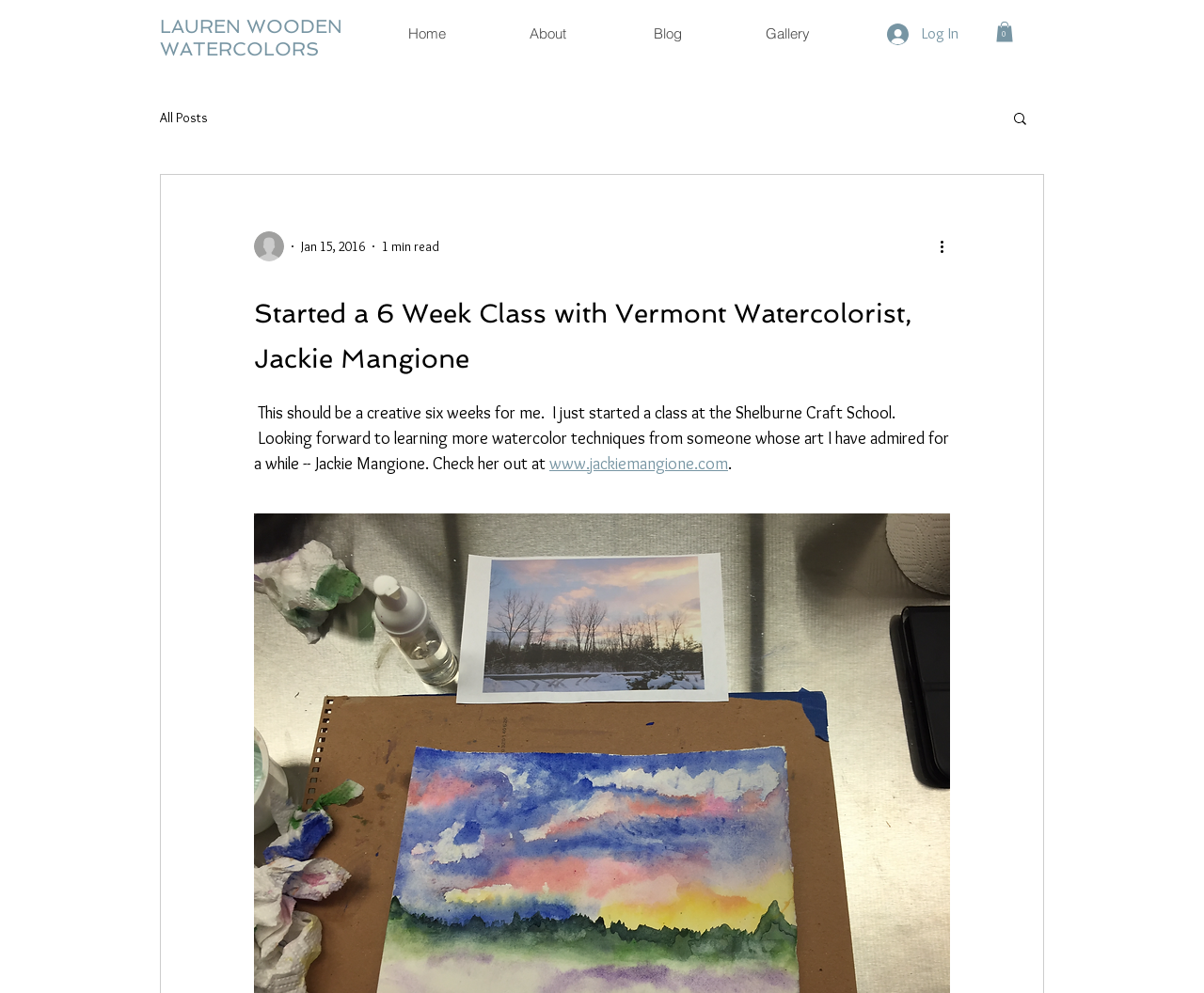Show the bounding box coordinates of the region that should be clicked to follow the instruction: "Search for something."

[0.84, 0.111, 0.855, 0.131]